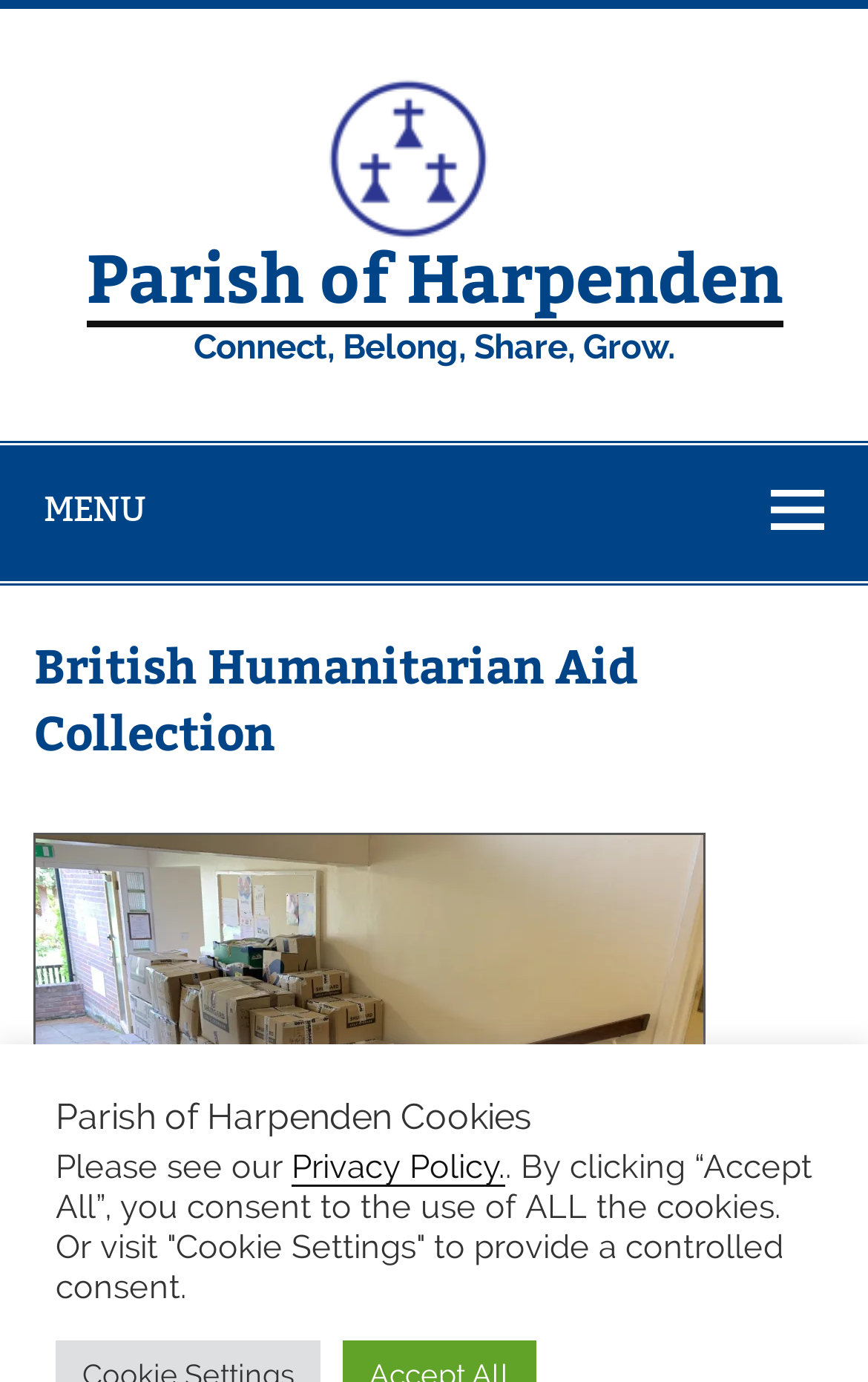Give the bounding box coordinates for the element described by: "Menu".

[0.0, 0.322, 1.0, 0.42]